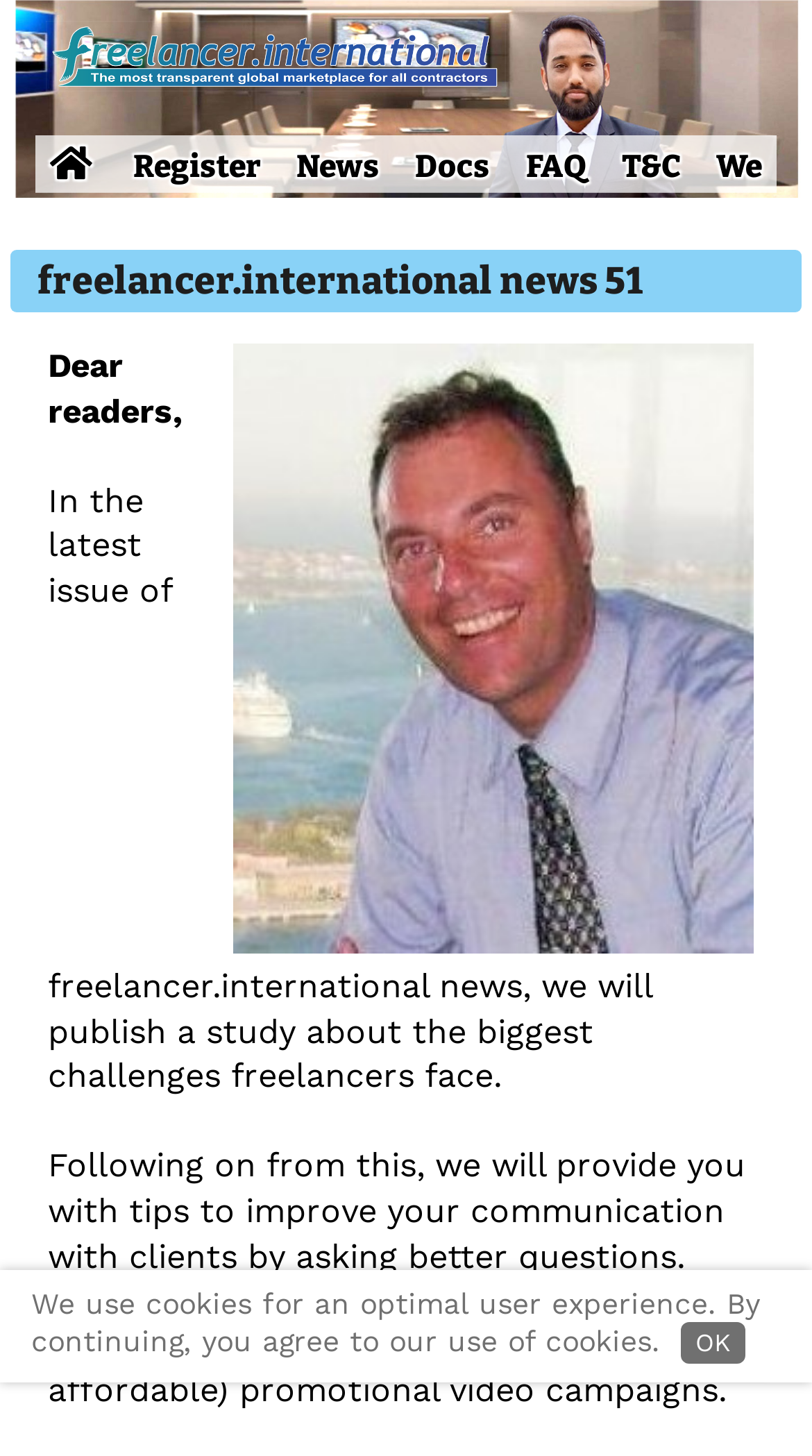Please provide the bounding box coordinates for the element that needs to be clicked to perform the following instruction: "Click on 'Find a freelancer'". The coordinates should be given as four float numbers between 0 and 1, i.e., [left, top, right, bottom].

[0.5, 0.901, 0.942, 0.939]